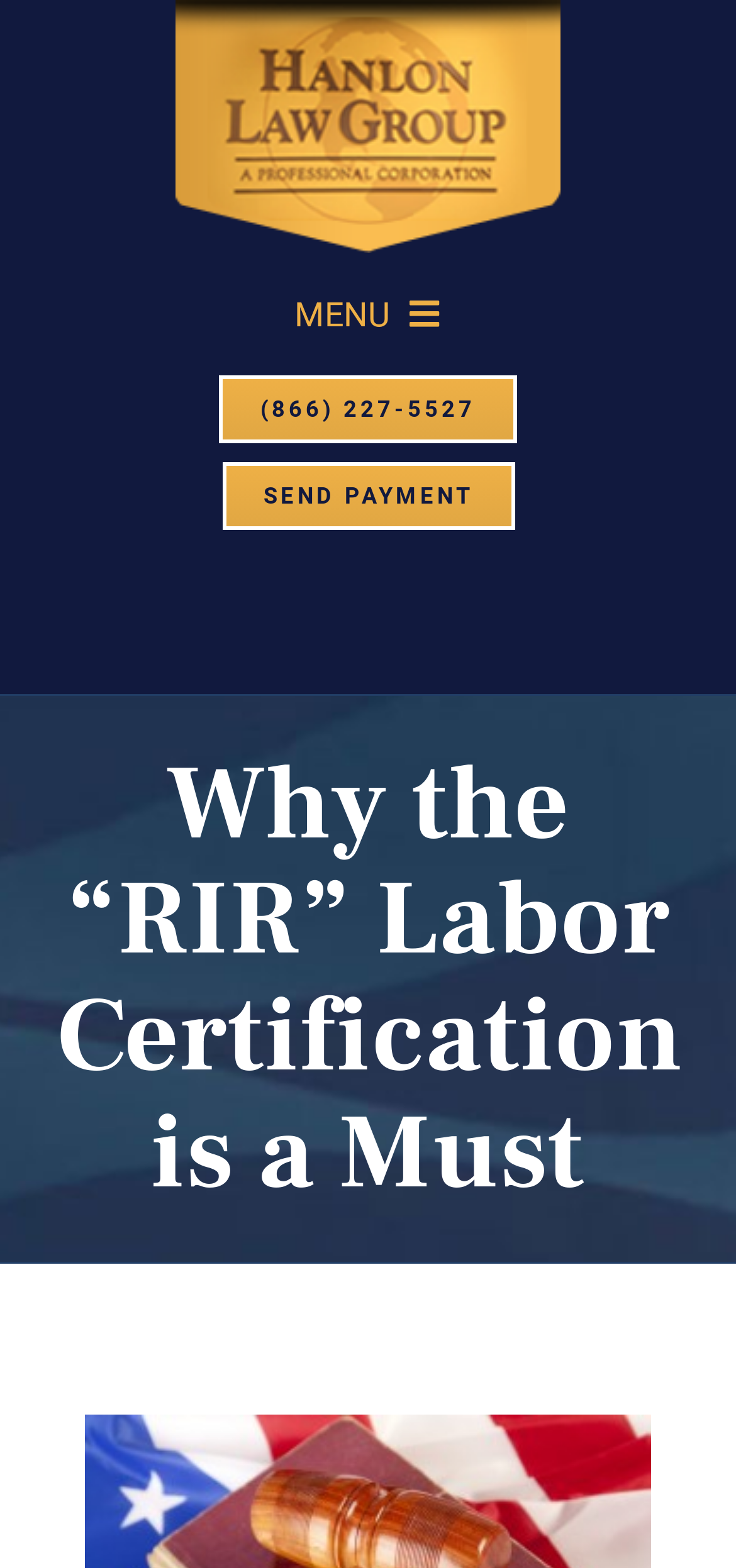Answer the question briefly using a single word or phrase: 
How many links are in the navigation menu?

1